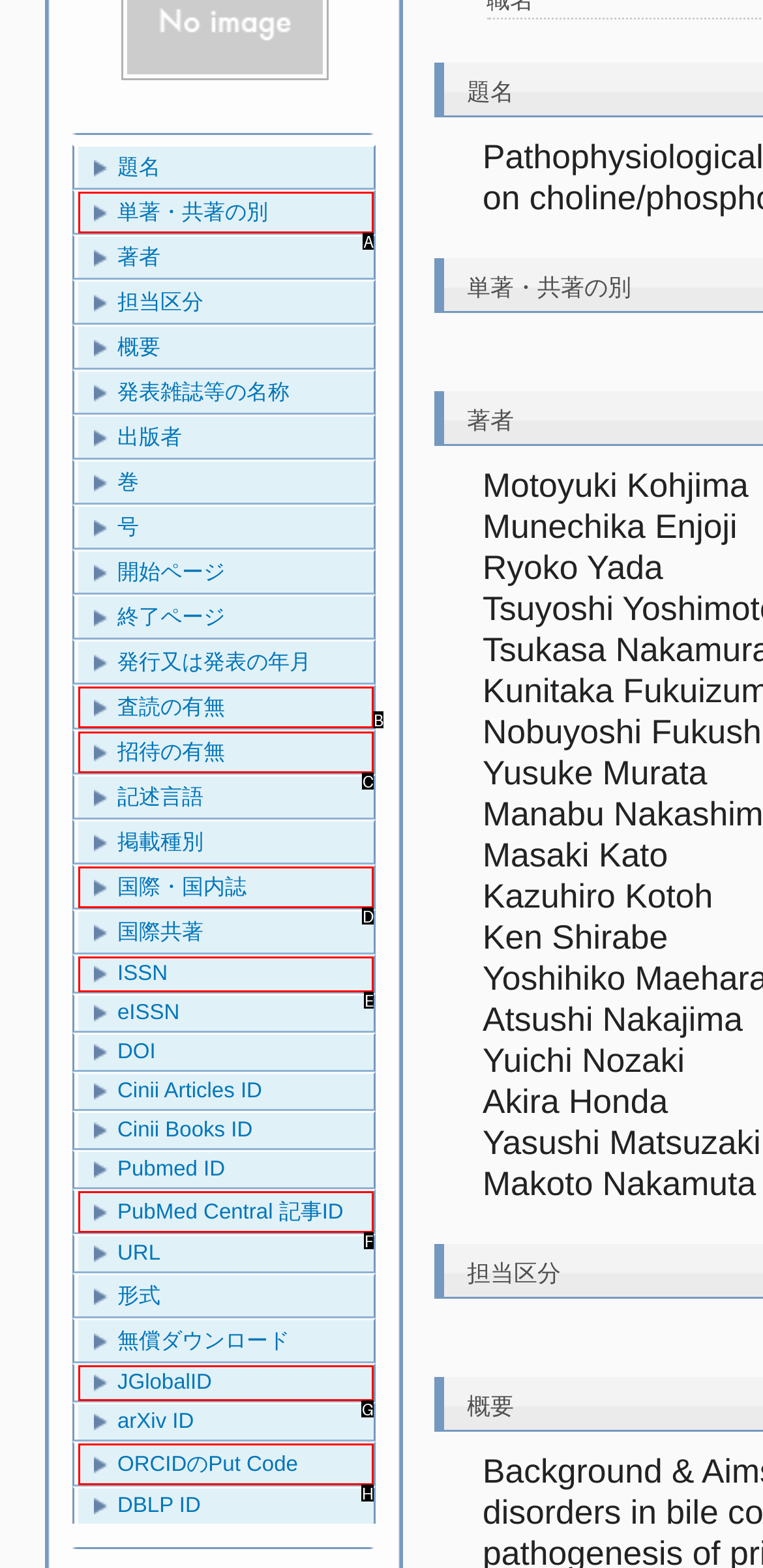Based on the given description: Youtube, identify the correct option and provide the corresponding letter from the given choices directly.

None